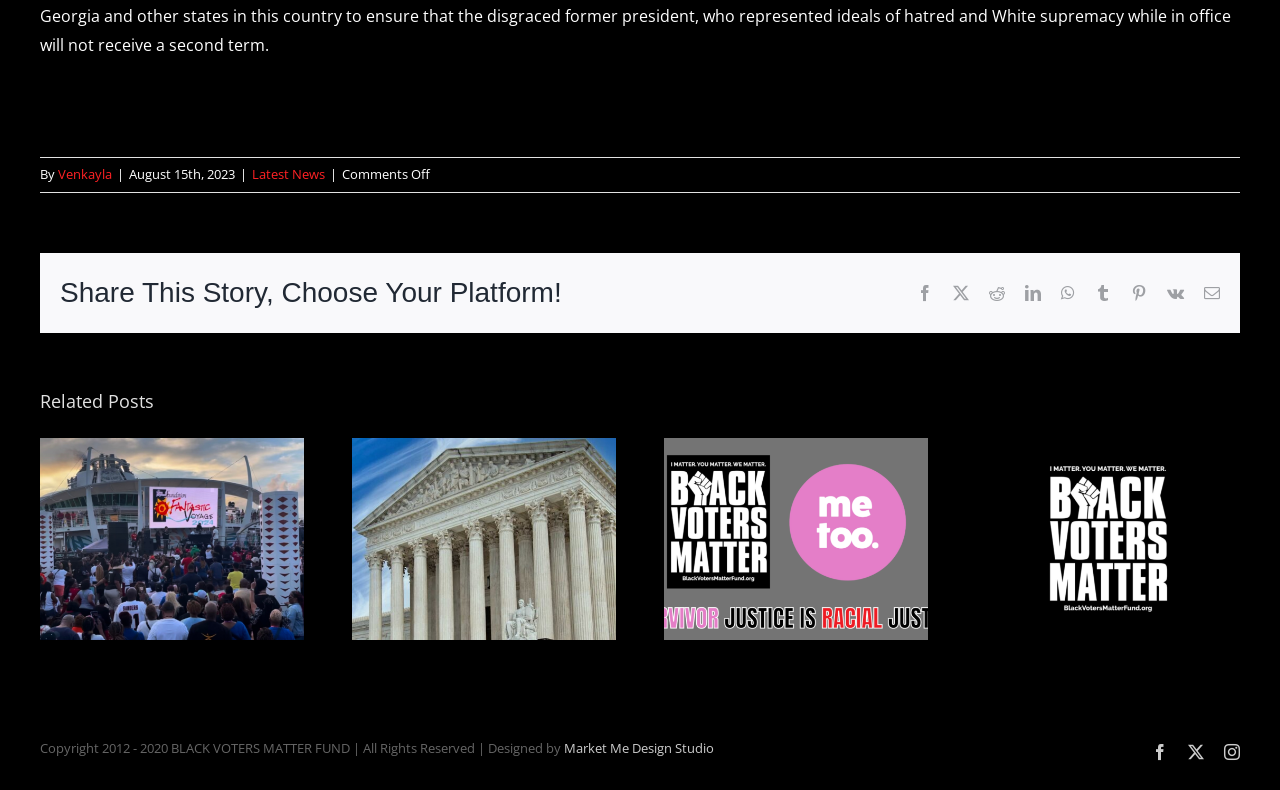Indicate the bounding box coordinates of the clickable region to achieve the following instruction: "Search for health products."

None